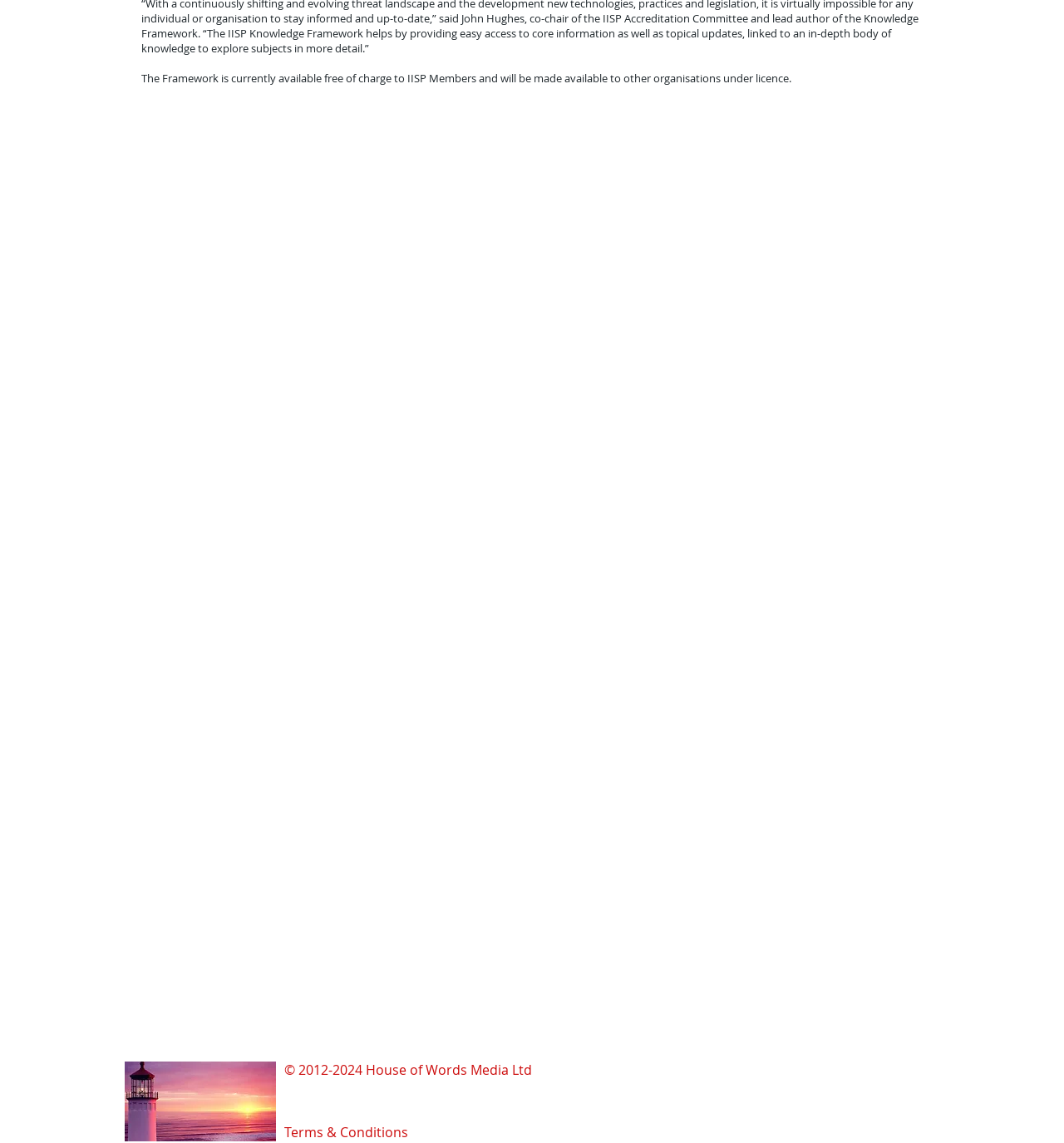Locate the bounding box coordinates of the UI element described by: "Terms & Conditions". Provide the coordinates as four float numbers between 0 and 1, formatted as [left, top, right, bottom].

[0.267, 0.983, 0.384, 0.999]